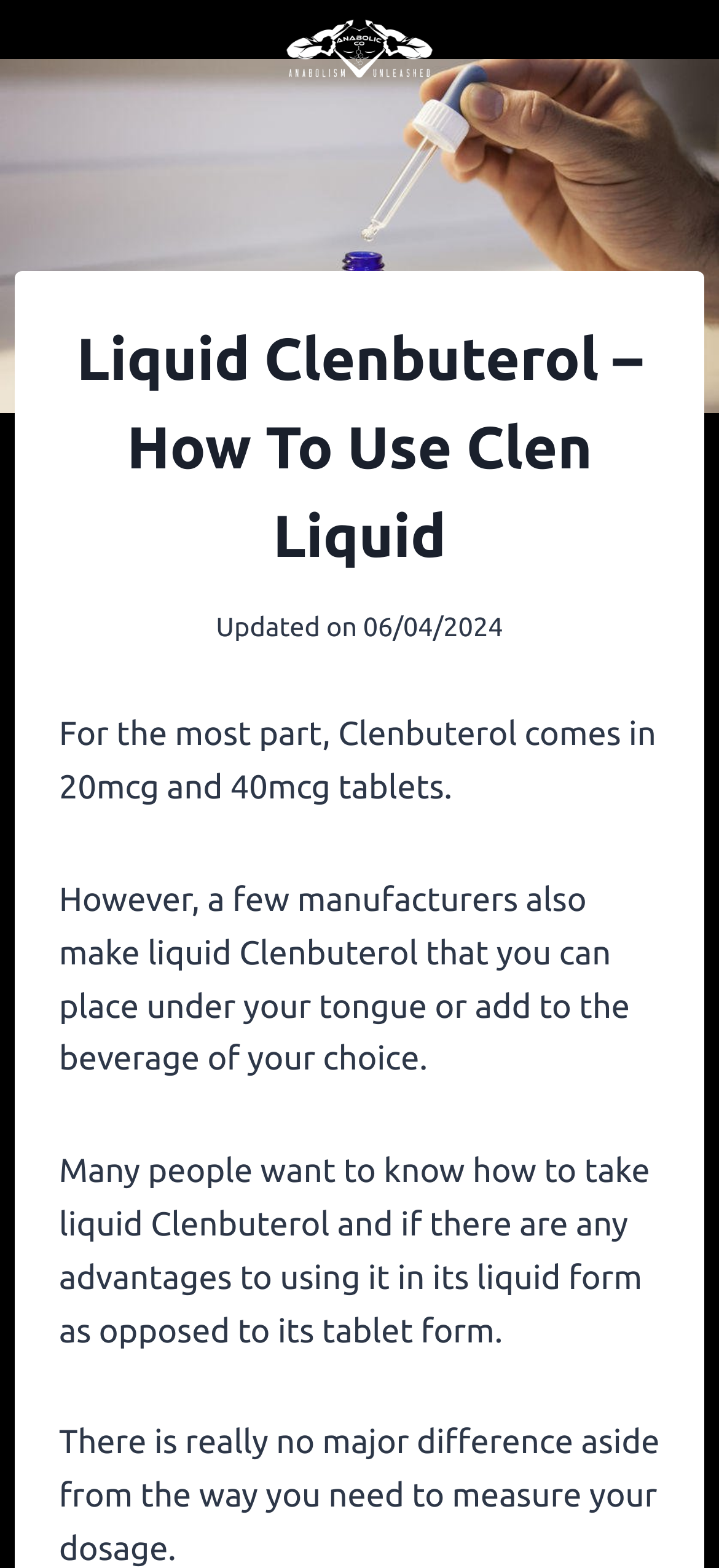Given the content of the image, can you provide a detailed answer to the question?
What is the difference between liquid and tablet forms of Clenbuterol?

The webpage states that 'There is really no major difference aside from the way you need to measure your dosage.' This implies that the only significant difference between liquid and tablet forms of Clenbuterol is the way the dosage is measured.